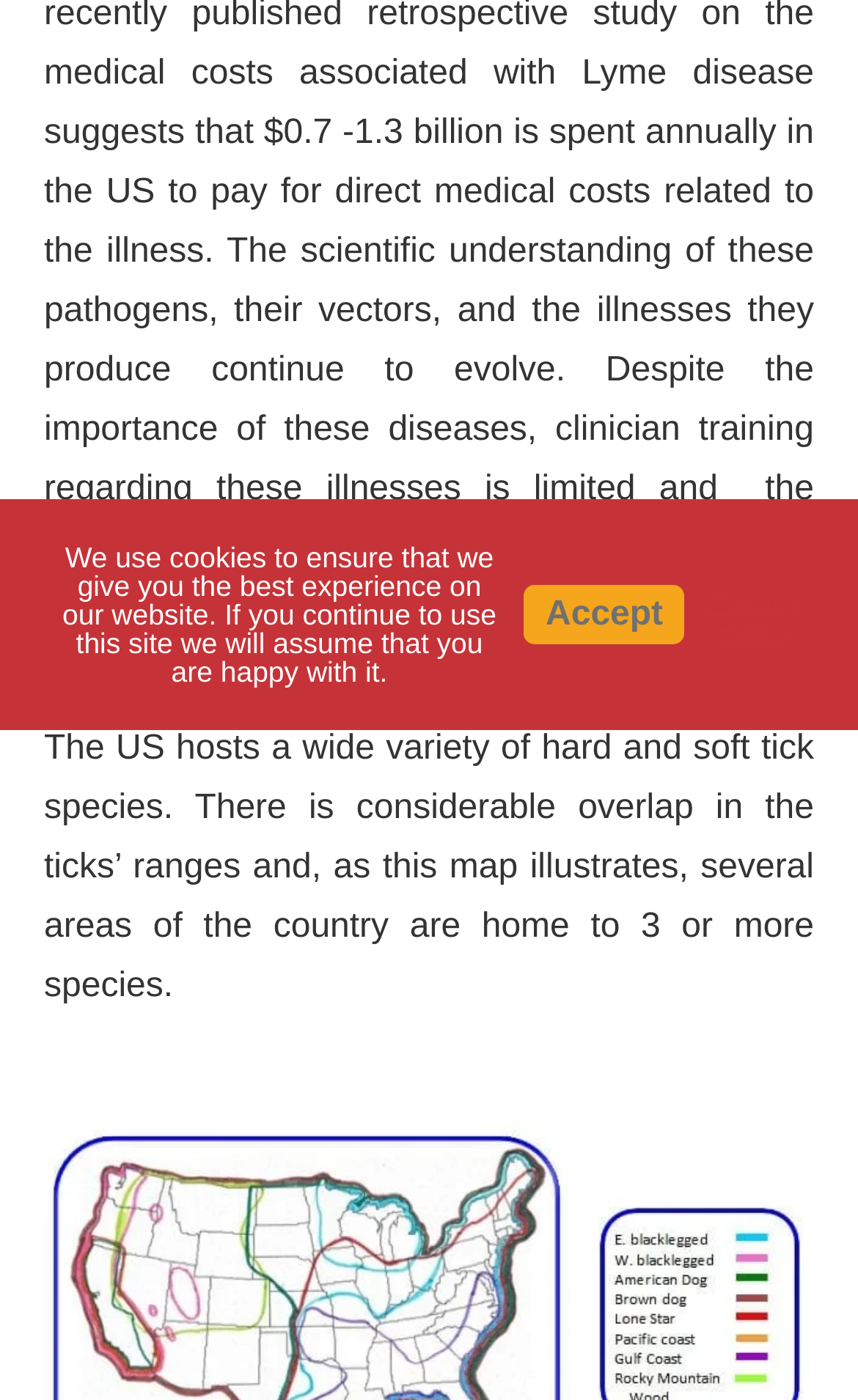Provide the bounding box for the UI element matching this description: "Go to Top".

[0.872, 0.443, 0.974, 0.506]